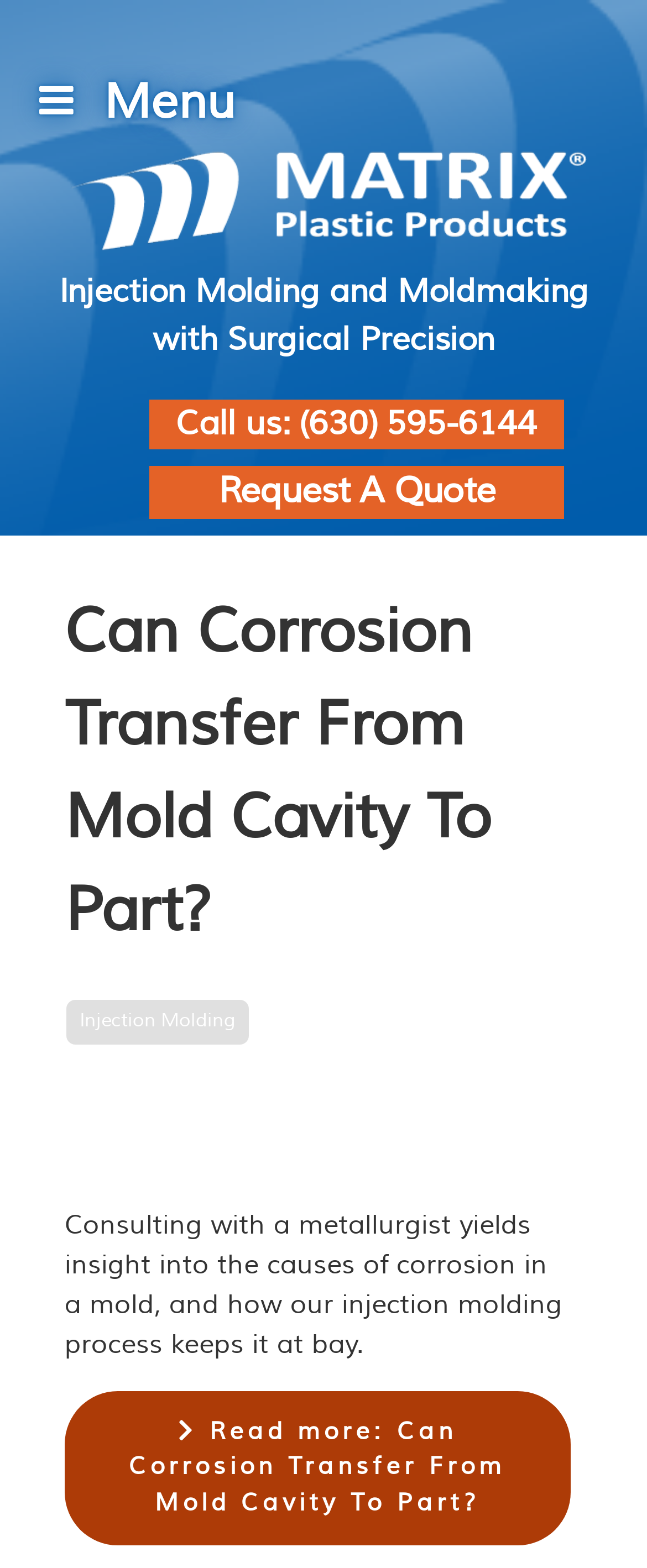Offer an in-depth caption of the entire webpage.

The webpage is about Injection Molding, with a prominent logo of MatrixLogo horizontal white at the top center of the page. Below the logo, there is a heading that reads "Injection Molding and Moldmaking with Surgical Precision". 

On the top right side, there is a navigation menu. Below the heading, there is a section with contact information, including a "Call us:" label and a phone number "(630) 595-6144". Next to the contact information, there is a "Request A Quote" button.

The main content of the page is divided into sections. The first section has a heading that asks "Can Corrosion Transfer From Mold Cavity To Part?" followed by a brief paragraph that discusses the importance of consulting with a metallurgist to understand the causes of corrosion in a mold and how the injection molding process prevents it. Below the paragraph, there is a "Read more" link that leads to a more detailed article on the same topic.